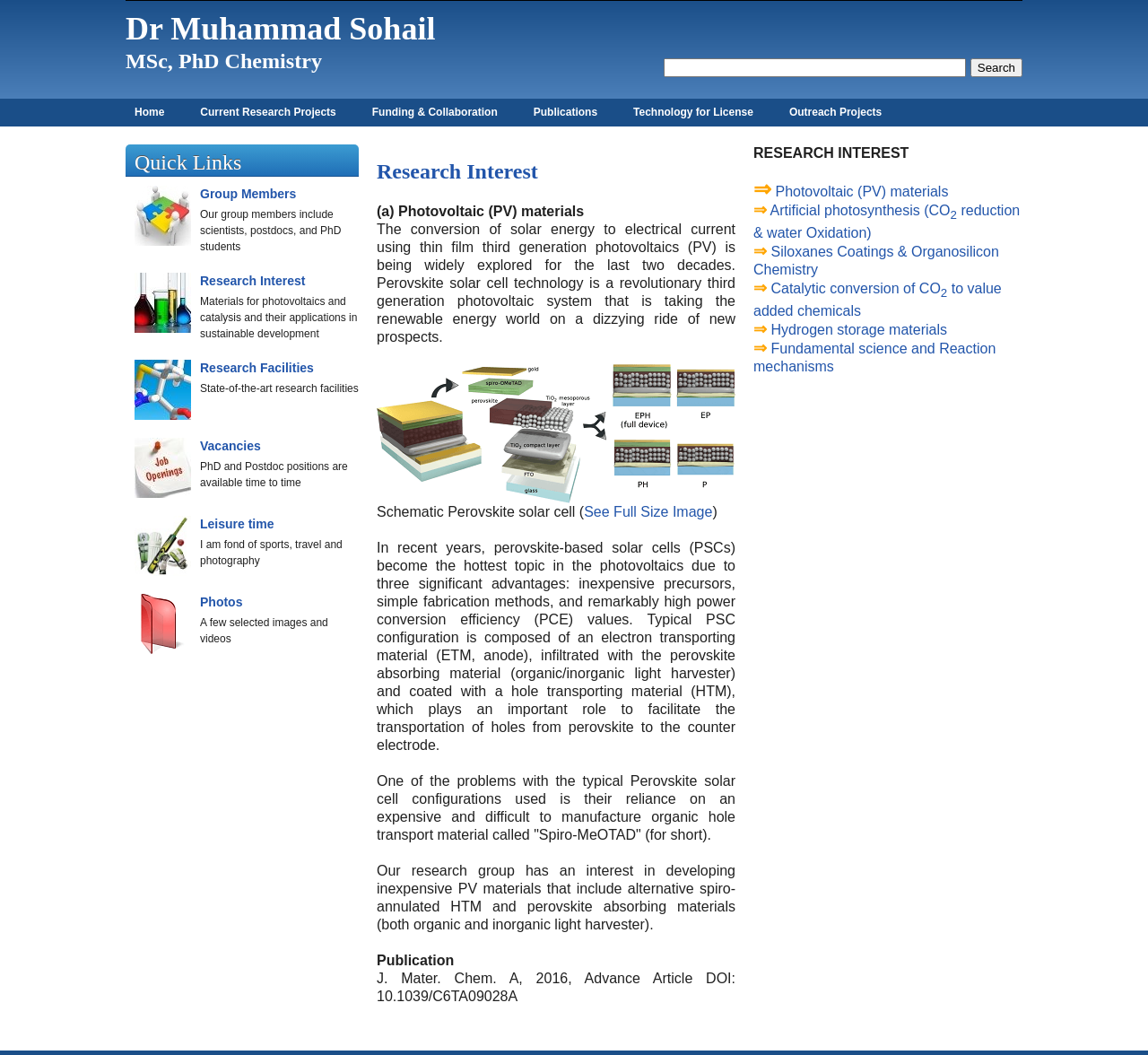Pinpoint the bounding box coordinates of the clickable element needed to complete the instruction: "Learn about Photovoltaic (PV) materials". The coordinates should be provided as four float numbers between 0 and 1: [left, top, right, bottom].

[0.675, 0.174, 0.826, 0.189]